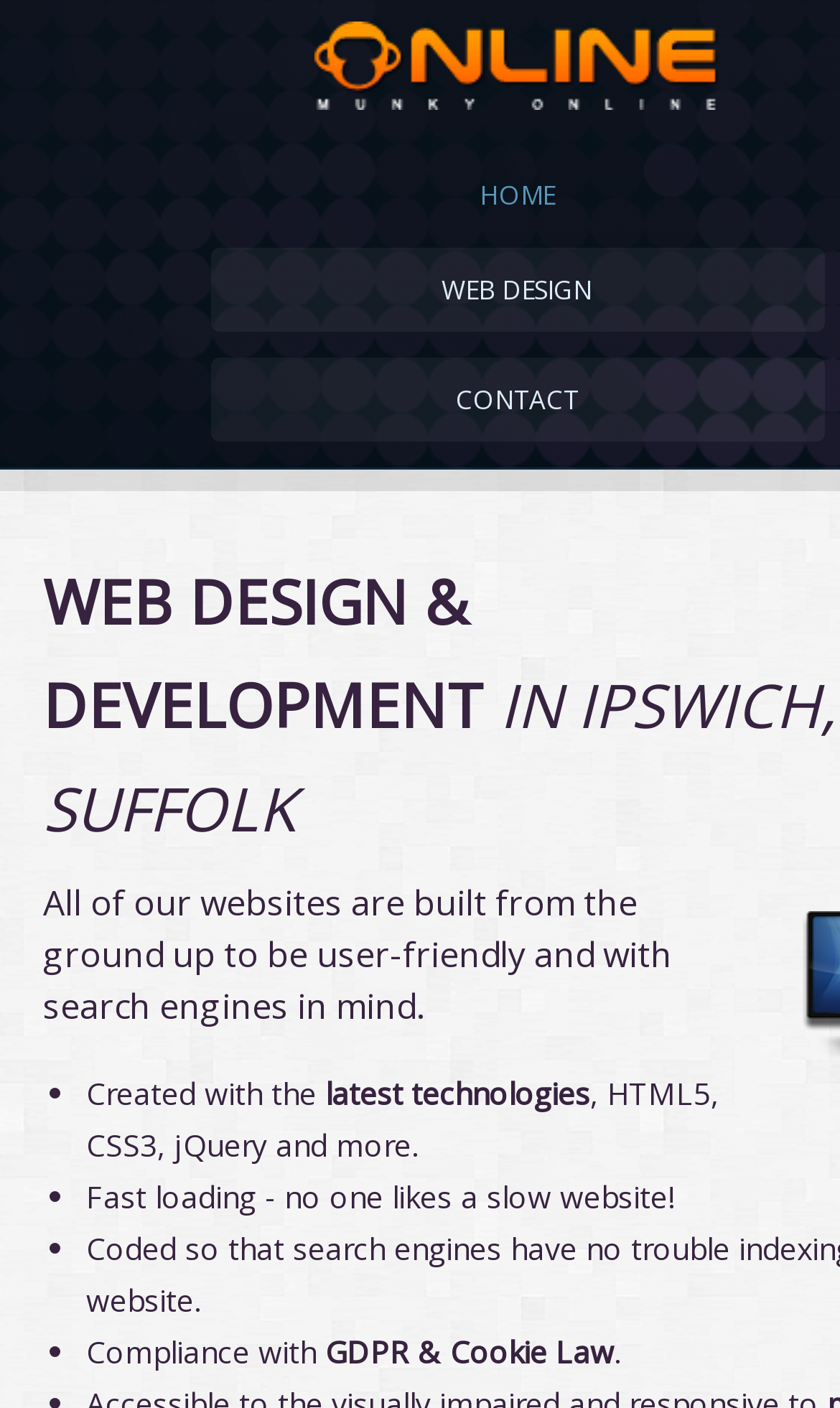Locate the bounding box of the UI element with the following description: "Newborn".

None